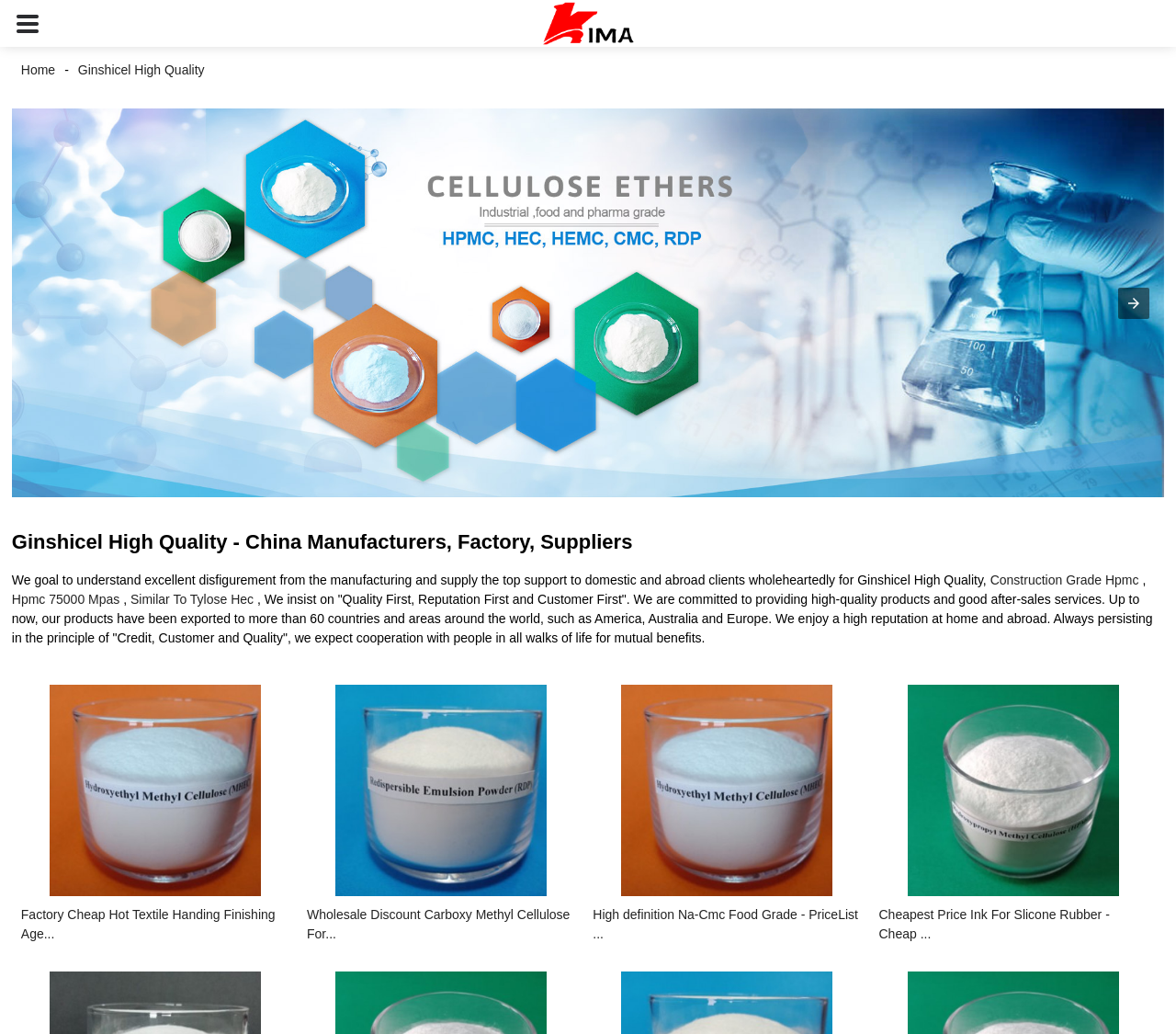Please identify the bounding box coordinates of the clickable area that will fulfill the following instruction: "Enter email address". The coordinates should be in the format of four float numbers between 0 and 1, i.e., [left, top, right, bottom].

None